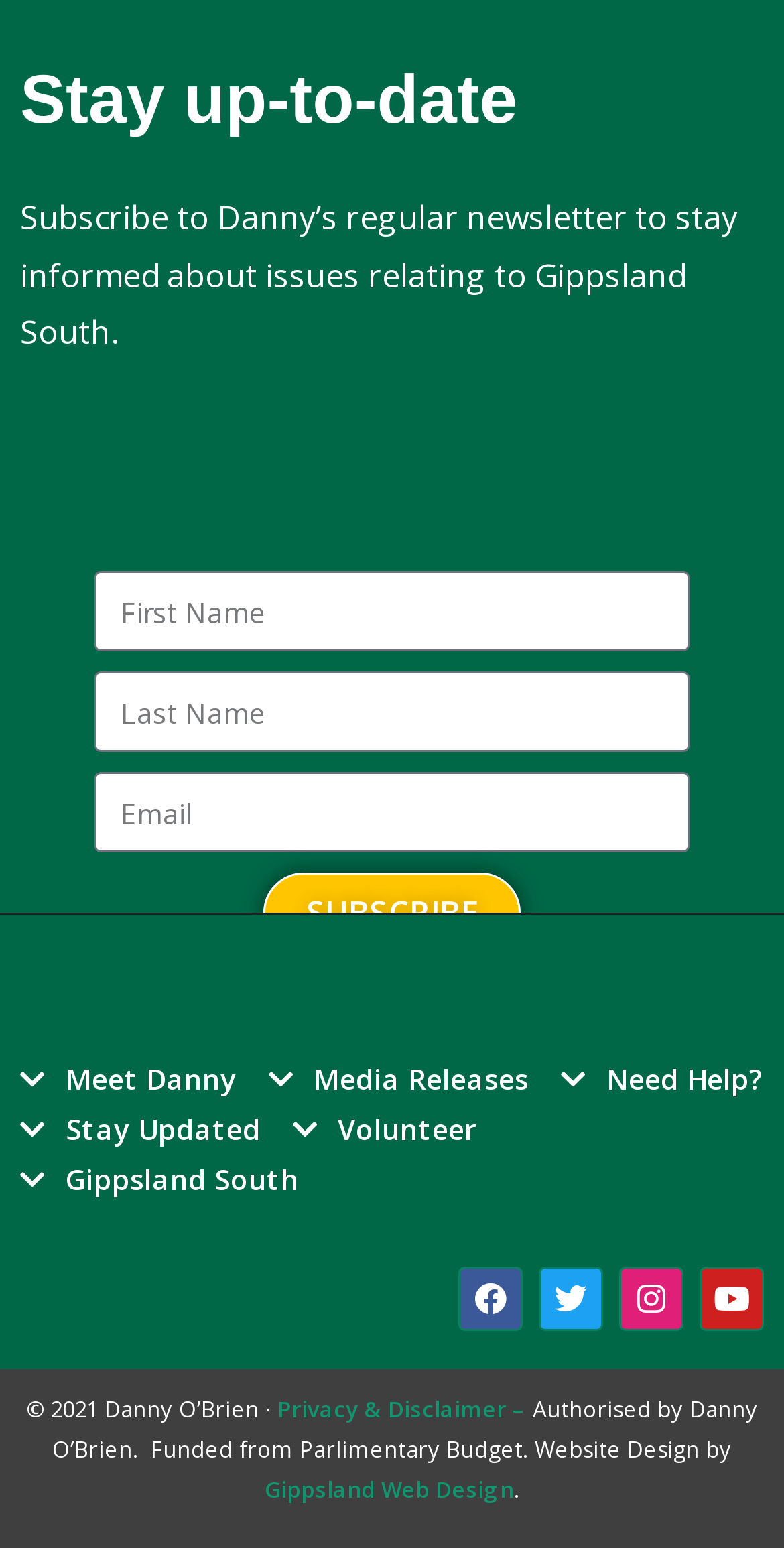Find the bounding box coordinates of the area that needs to be clicked in order to achieve the following instruction: "Explore news about Gujarat Giants". The coordinates should be specified as four float numbers between 0 and 1, i.e., [left, top, right, bottom].

None